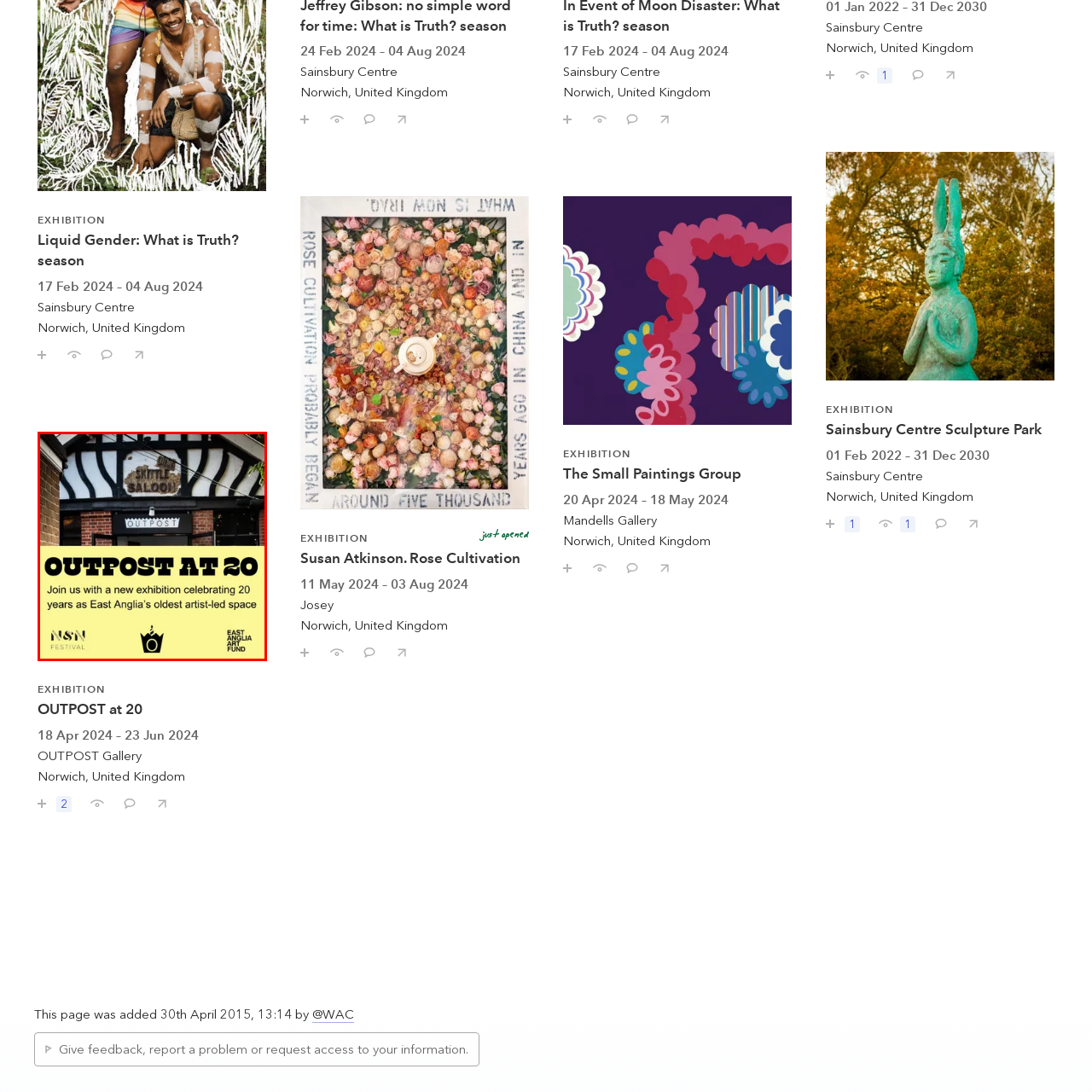Provide an in-depth caption for the picture enclosed by the red frame.

The image promotes the "OUTPOST at 20" exhibition, celebrating two decades of East Anglia's oldest artist-led space. The vibrant yellow background highlights the key details, emphasizing the event's significance. Above the text, a photograph of the entrance to OUTPOST is featured, marked by the iconic "OUTPOST" sign and a whimsical "Smile Saloon" sign above it. The promotional material also includes the logos for the MSN Festival and the East Anglia Art Fund, indicating partnerships and support for the event. This exhibition invites attendees to engage with a rich history of artistic innovation within the community.